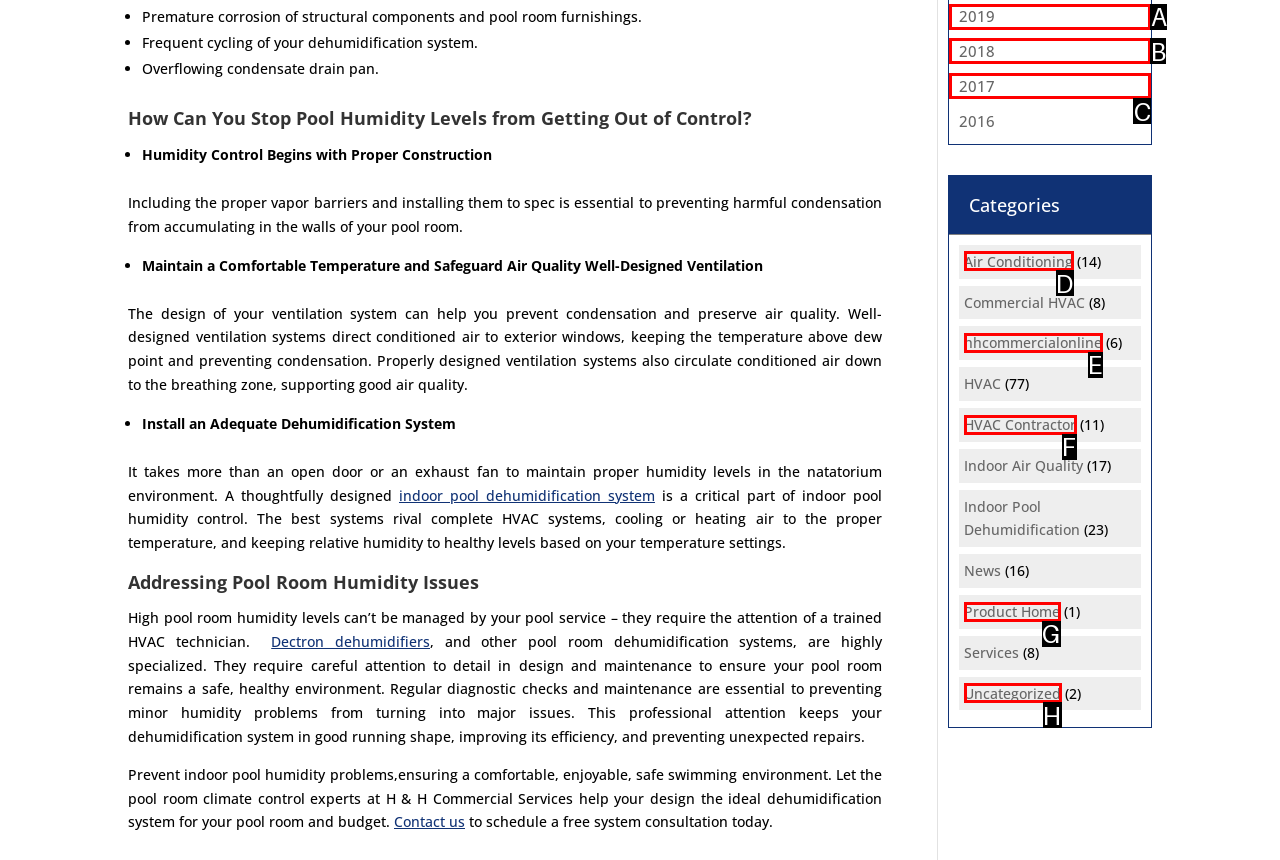Which HTML element should be clicked to complete the following task: View the 2019 page?
Answer with the letter corresponding to the correct choice.

A